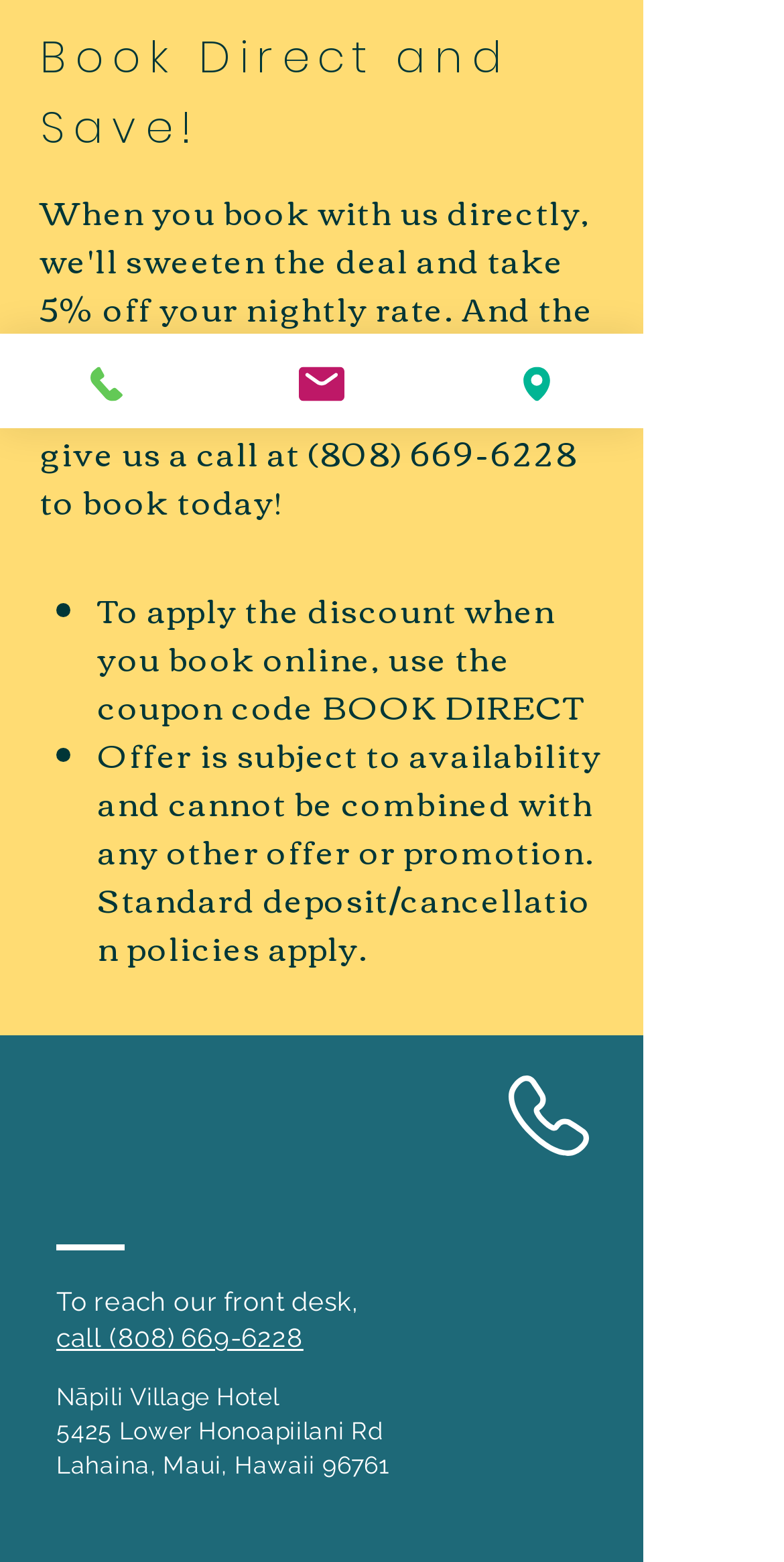Please determine the bounding box coordinates for the UI element described as: "call (808) 669-6228".

[0.072, 0.847, 0.387, 0.866]